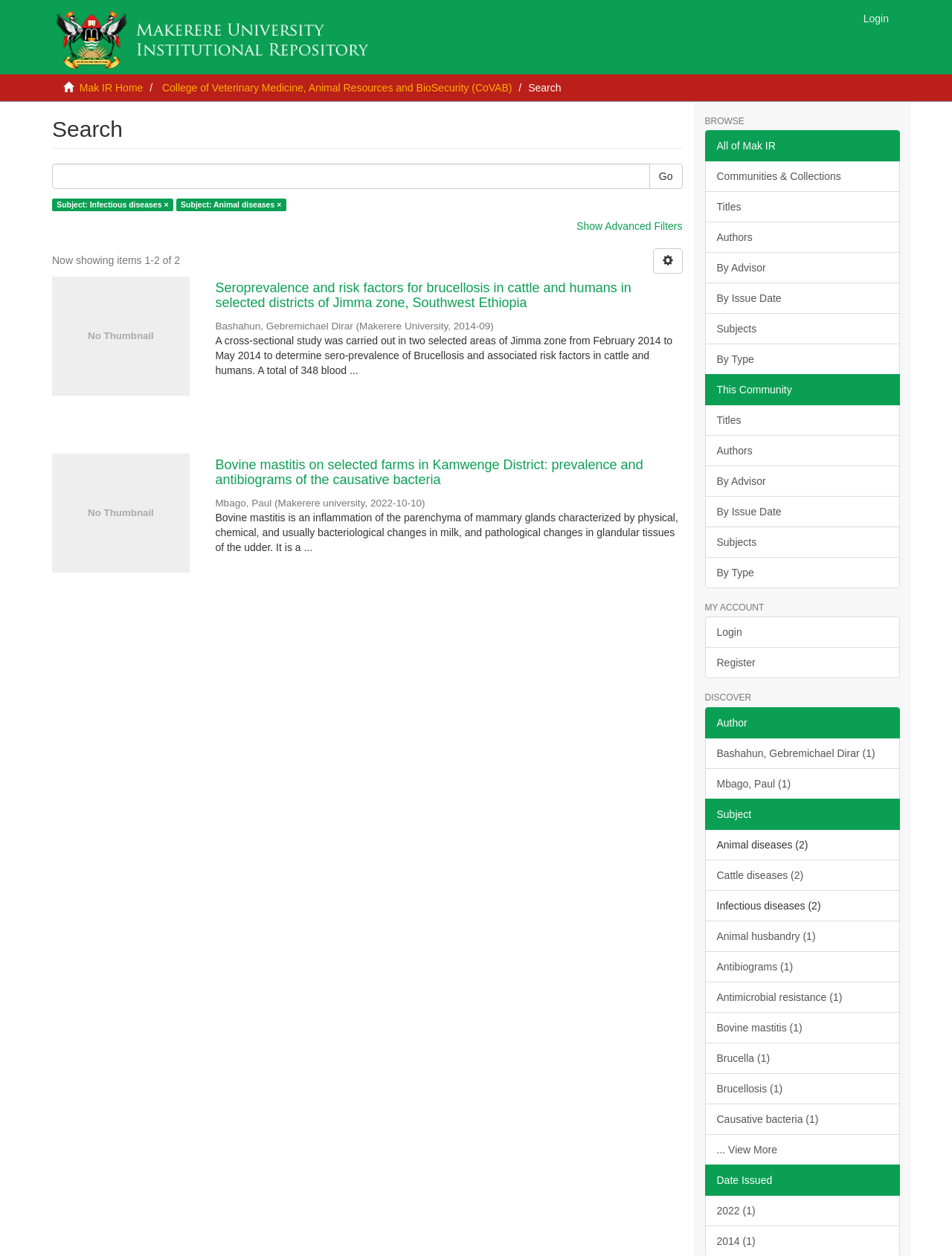Generate a detailed explanation of the webpage's features and information.

This webpage is a search results page with a focus on academic research. At the top, there is a search bar with a "Go" button next to it, allowing users to input search queries. Below the search bar, there are two links: "Login" and "Mak IR Home". 

The main content of the page is divided into two sections. The left section displays a list of search results, with two results currently shown. Each result includes a title, author, publication date, and a brief abstract. The titles are links, and there are also links to "No Thumbnail" images next to each result. 

The right section of the page is a sidebar with several headings: "BROWSE", "MY ACCOUNT", and "DISCOVER". Under "BROWSE", there are links to browse by communities and collections, titles, authors, advisors, issue dates, subjects, and types. Under "MY ACCOUNT", there are links to login and register. Under "DISCOVER", there are links to browse by author, subject, and date issued. The sidebar also displays the number of results for each author, subject, and date issued.